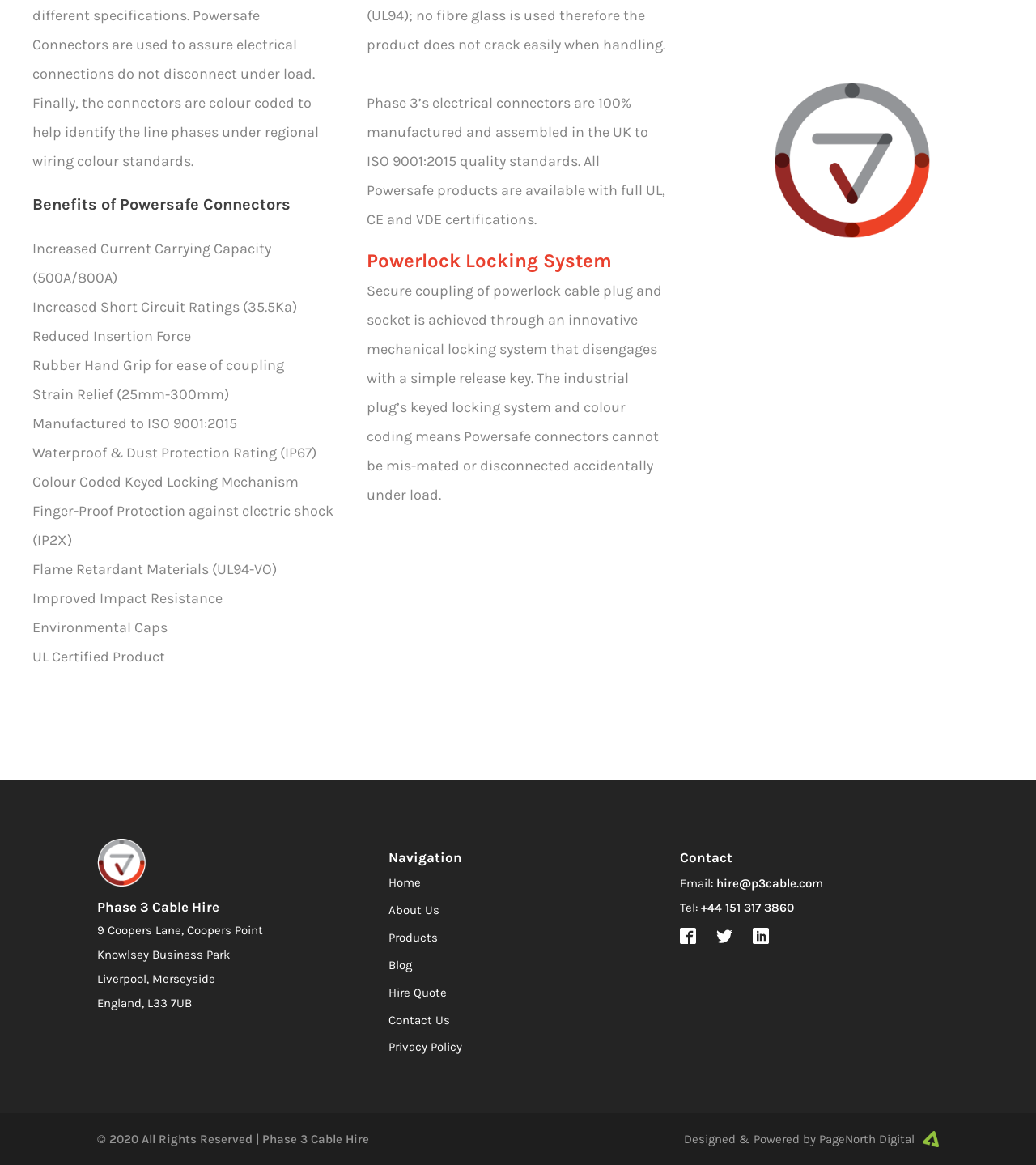Identify the bounding box coordinates of the section that should be clicked to achieve the task described: "Contact via email".

[0.691, 0.75, 0.794, 0.766]